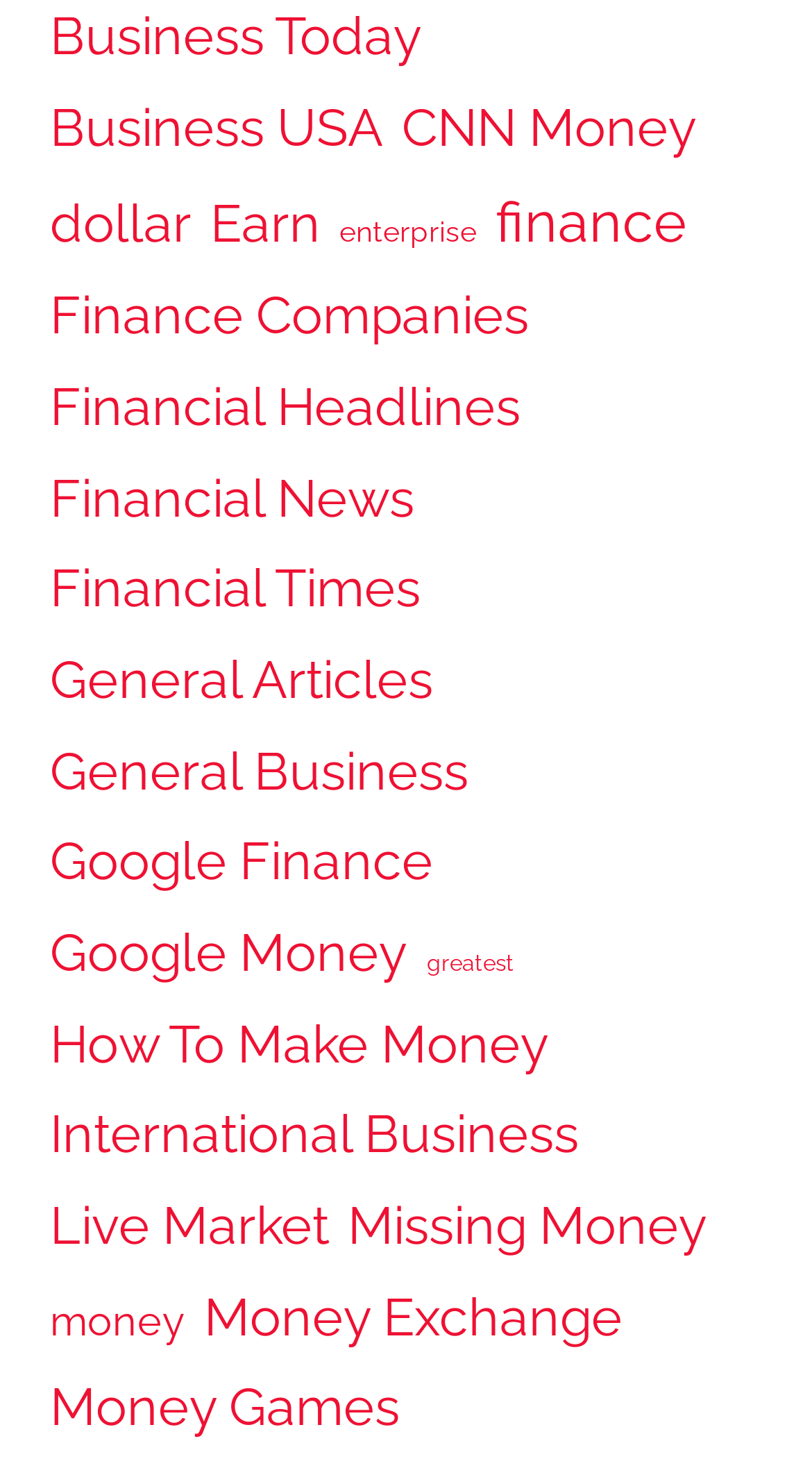Specify the bounding box coordinates of the region I need to click to perform the following instruction: "View Business USA news". The coordinates must be four float numbers in the range of 0 to 1, i.e., [left, top, right, bottom].

[0.062, 0.056, 0.472, 0.118]